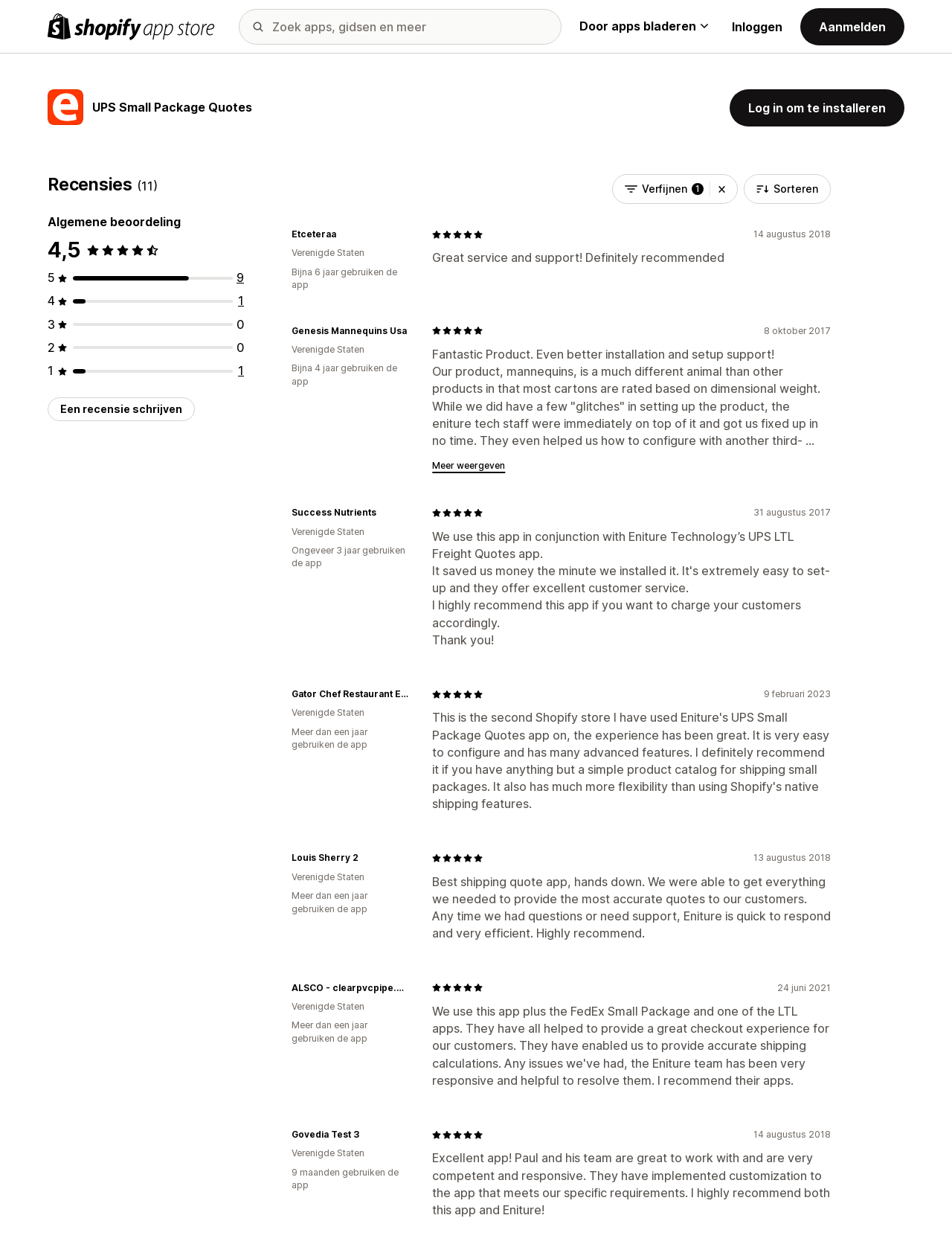Please provide a detailed answer to the question below based on the screenshot: 
What is the name of the company that wrote the review on August 14, 2018?

I can see that the company name is Genesis Mannequins Usa because it is mentioned next to the review date August 14, 2018, which indicates the company that wrote the review.